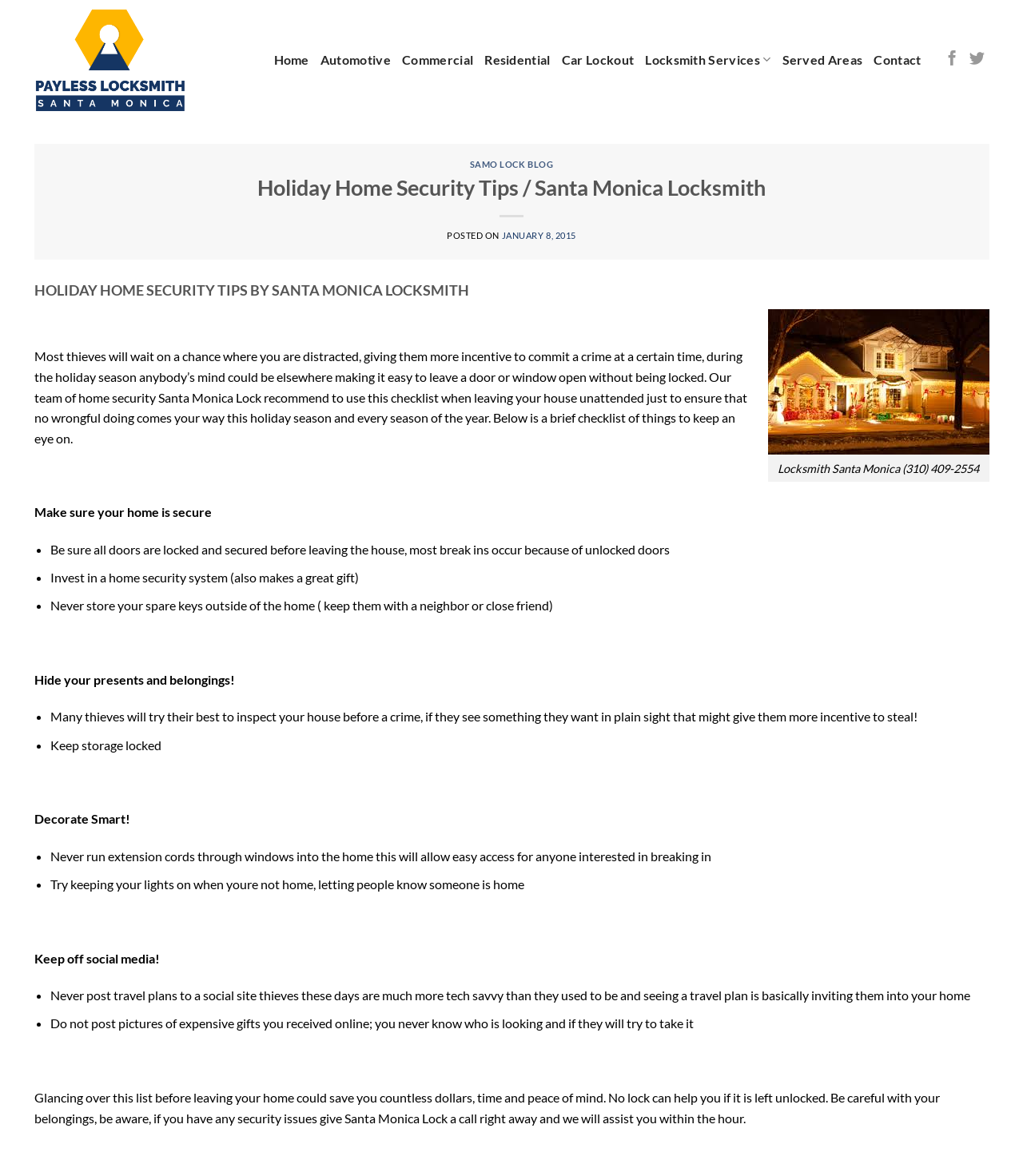Specify the bounding box coordinates for the region that must be clicked to perform the given instruction: "Contact the locksmith service".

[0.854, 0.039, 0.9, 0.063]